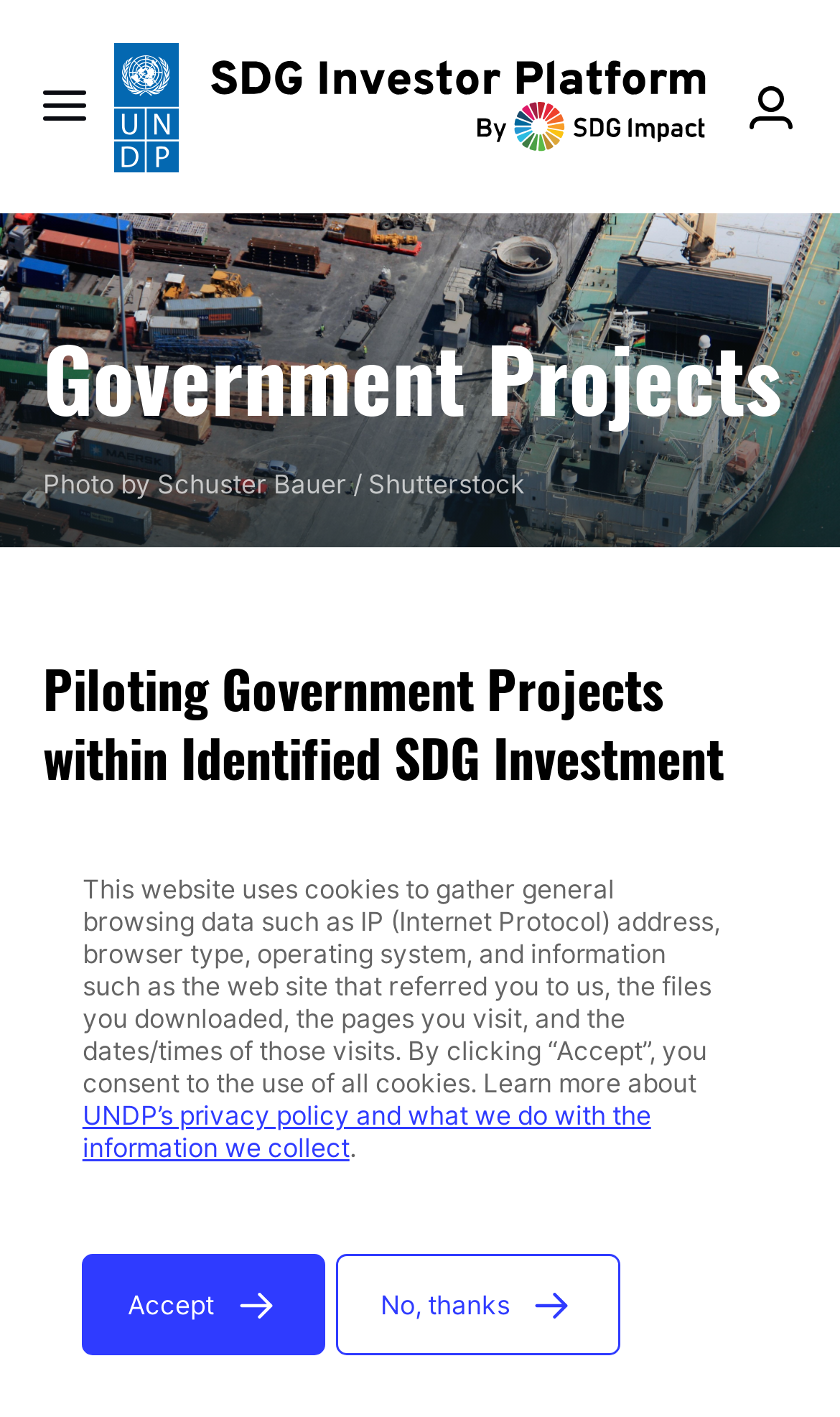Locate the bounding box coordinates of the UI element described by: "SDG Investment Fair 2021". Provide the coordinates as four float numbers between 0 and 1, formatted as [left, top, right, bottom].

[0.051, 0.784, 0.874, 0.857]